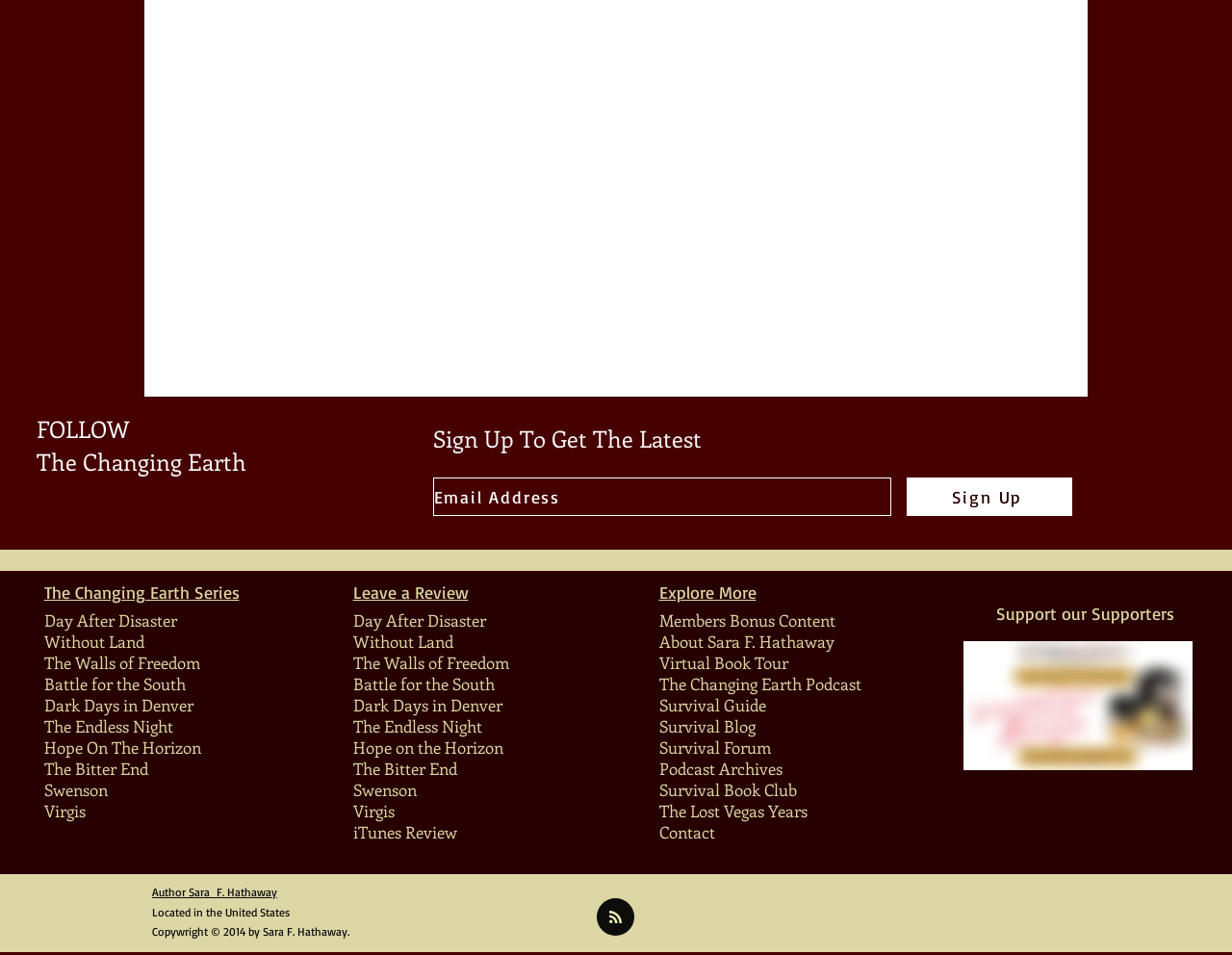Determine the bounding box coordinates for the region that must be clicked to execute the following instruction: "Read Day After Disaster".

[0.036, 0.638, 0.143, 0.66]